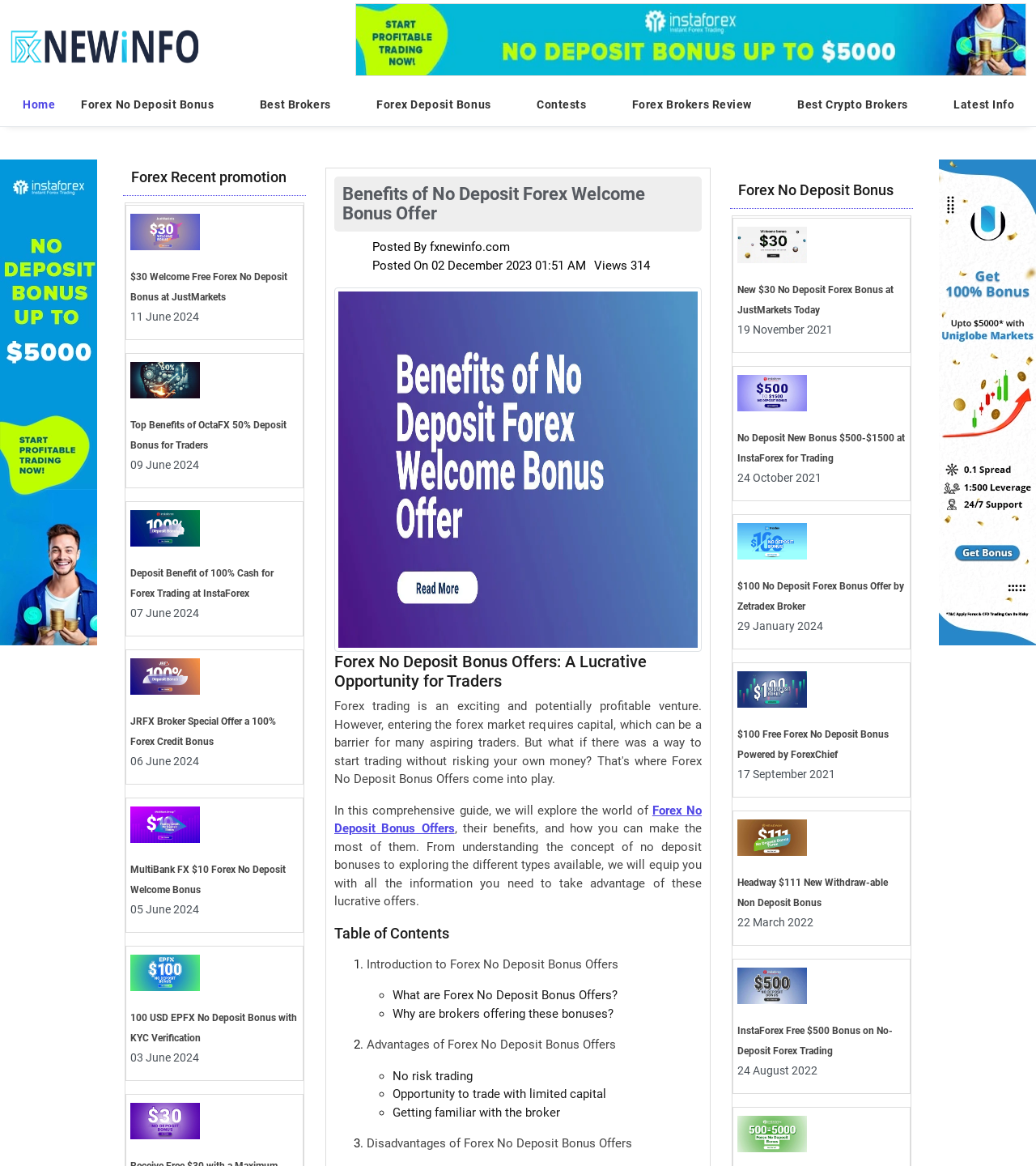What is the name of the broker mentioned on this webpage?
Please respond to the question with a detailed and informative answer.

The webpage mentions JustMarkets as one of the brokers offering a Forex No Deposit Bonus. This is evident from the heading '$30 Welcome Free Forex No Deposit Bonus at JustMarkets'.